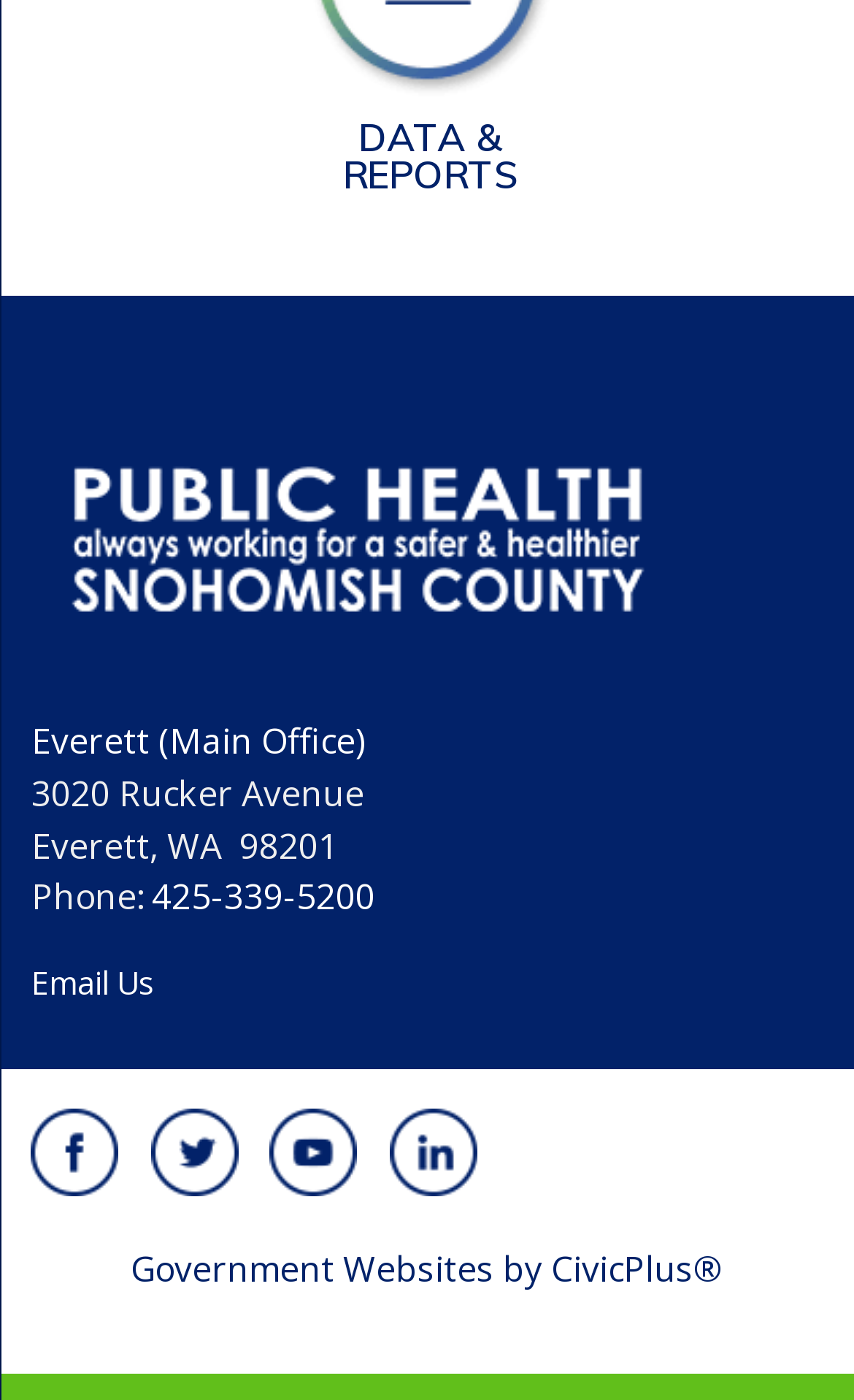Please provide the bounding box coordinate of the region that matches the element description: aria-label="Facebook graphic". Coordinates should be in the format (top-left x, top-left y, bottom-right x, bottom-right y) and all values should be between 0 and 1.

[0.037, 0.792, 0.139, 0.855]